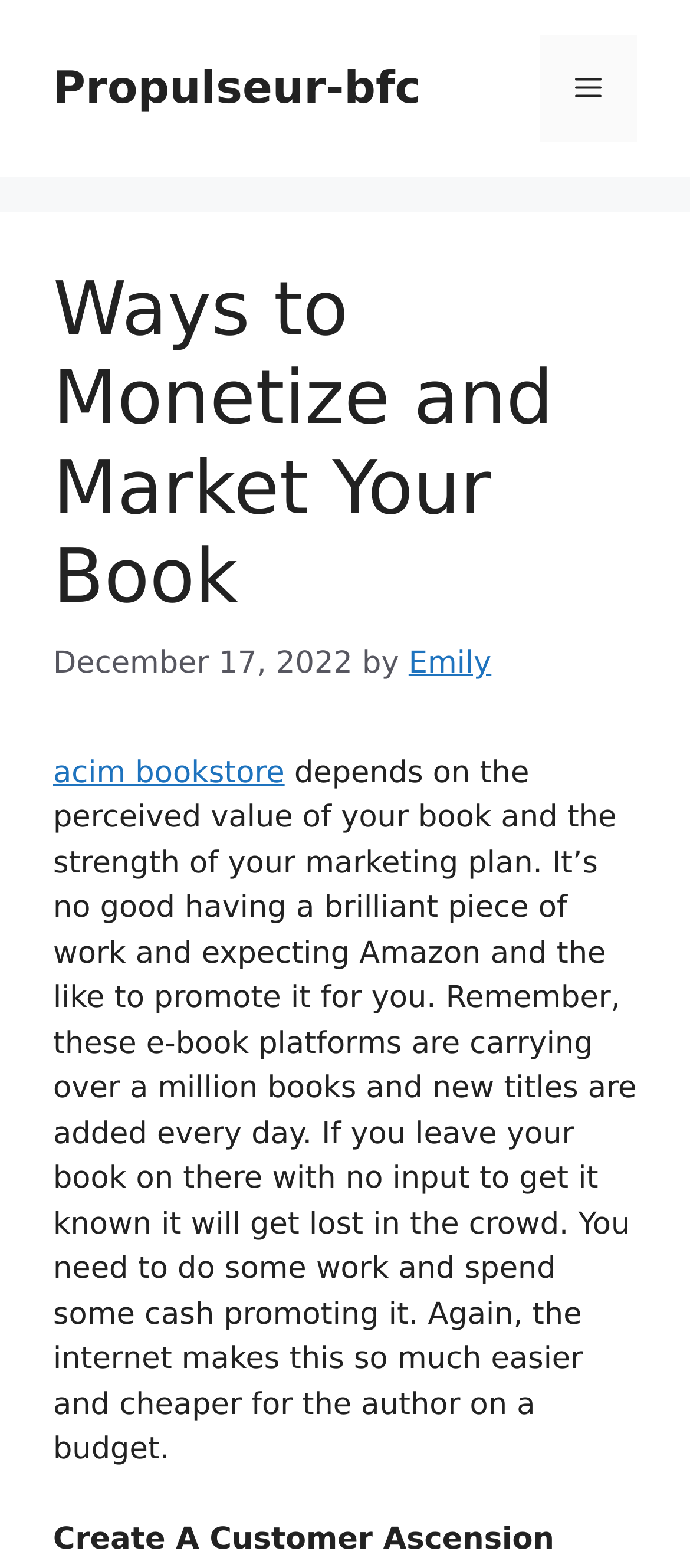Generate a thorough explanation of the webpage's elements.

The webpage appears to be a blog post or article titled "Ways to Monetize and Market Your Book" on a website called Propulseur-bfc. At the top of the page, there is a banner that spans the entire width, containing a link to the website's homepage. Below the banner, there is a navigation menu on the right side, which can be toggled by a button labeled "Menu".

The main content of the page is divided into two sections. The first section is a header area that contains the title of the article, "Ways to Monetize and Market Your Book", in a large font size. Below the title, there is a timestamp indicating that the article was published on December 17, 2022, followed by the author's name, "Emily", which is a clickable link.

The second section is a block of text that discusses the importance of marketing and promoting one's book, especially on e-book platforms like Amazon. The text is quite lengthy and provides advice to authors on how to get their work noticed in a crowded market.

There is also a link to "acim bookstore" located above the main text block, which may be related to the topic of the article. Overall, the webpage has a simple layout with a focus on presenting the article's content in a clear and readable manner.